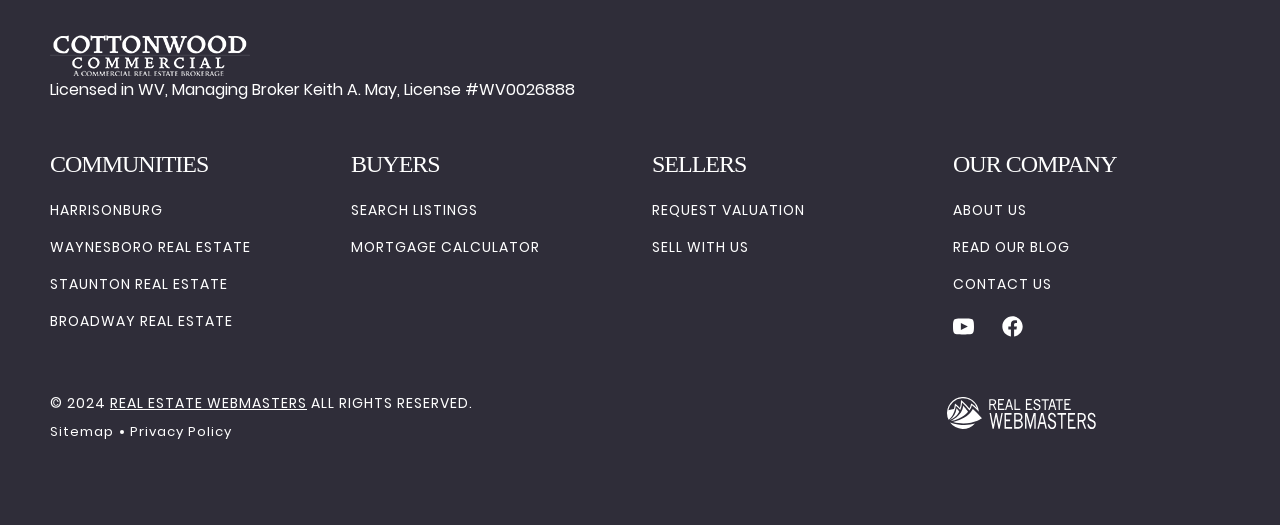What type of business is this website for?
Look at the image and respond with a single word or a short phrase.

Real Estate